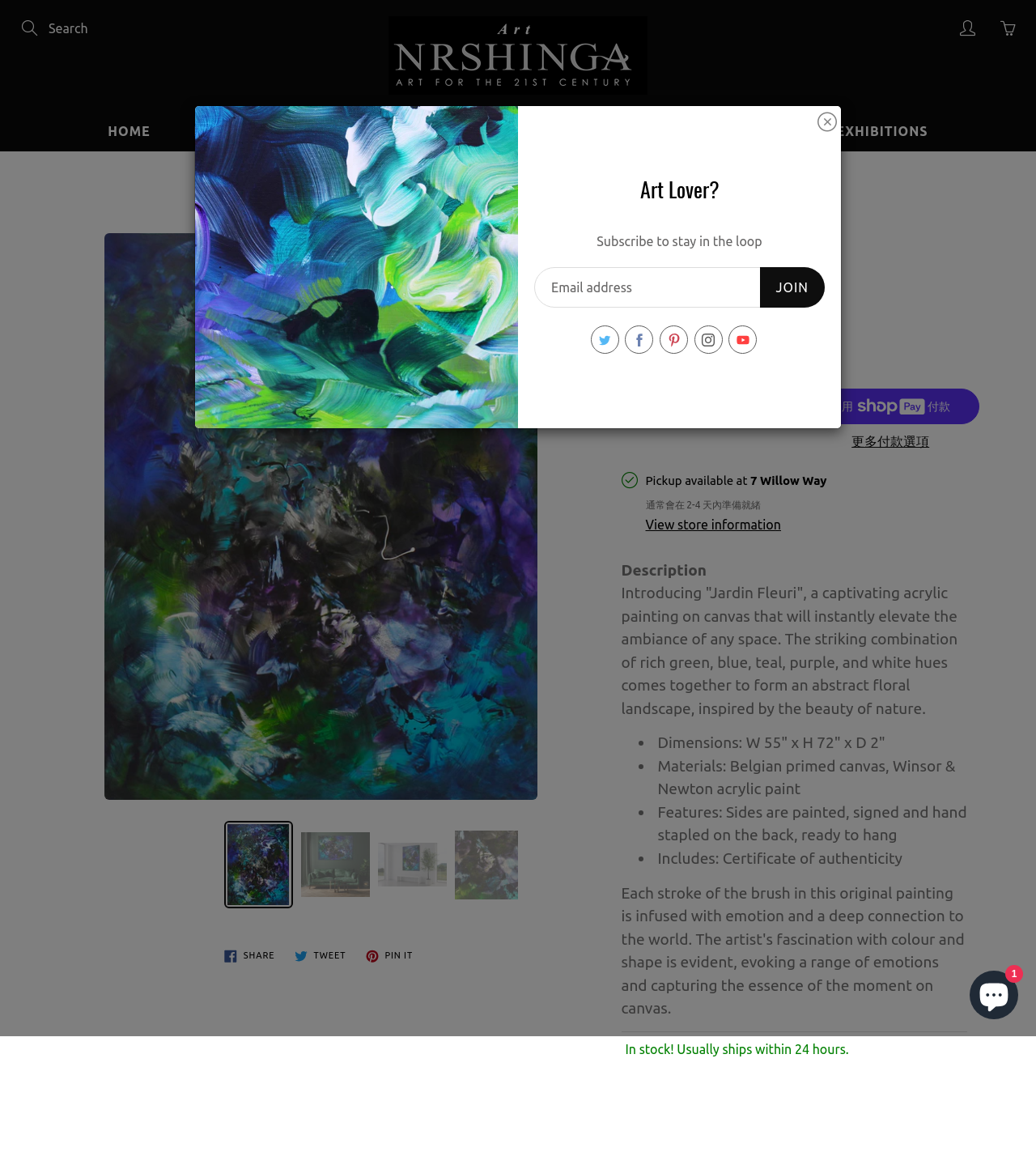Give an in-depth explanation of the webpage layout and content.

This webpage is an online art gallery showcasing large canvas paintings, modern art, and extra-large canvas art by Paresh Nrshinga. At the top left corner, there is a search box with a search button. Next to it, there is a link to "My account" and a cart icon indicating that the cart is empty.

The main navigation menu is located at the top center, with links to "HOME", "NEW ART", "ORIGINAL ART", and other categories. Below the navigation menu, there are several headings that categorize the art pieces, such as "FLUID AND VIBRANT ABSTRACT", "BLURRED LINES ABSTRACT", and "ROTHKO INSPIRED ART". Each heading has a corresponding link.

On the right side of the page, there are links to "WHAT WE OFFER", "ART CONSULTATION", "BESPOKE COMMISSIONS", "CONTACT US", and "TESTIMONIALS". Further down, there are links to "TRADE", "ABOUT ME", and "EXHIBITIONS".

The main content area features a large image of an extra-large canvas art piece, with several smaller images of other art pieces below it. Each image has a corresponding generic text description, such as "extra large abstract art" or "buy extra large modern art paintings". There are also social media links to share the art pieces on Facebook, Twitter, and Pinterest.

At the bottom of the page, there is a section with a heading "Jardin Fleuri" and a price tag of "£3,500.00 GBP". Below it, there are buttons to "ADD TO CART" and to purchase using ShopPay. There is also an option to view more payment options. Additionally, there is information about pickup availability and estimated preparation time.